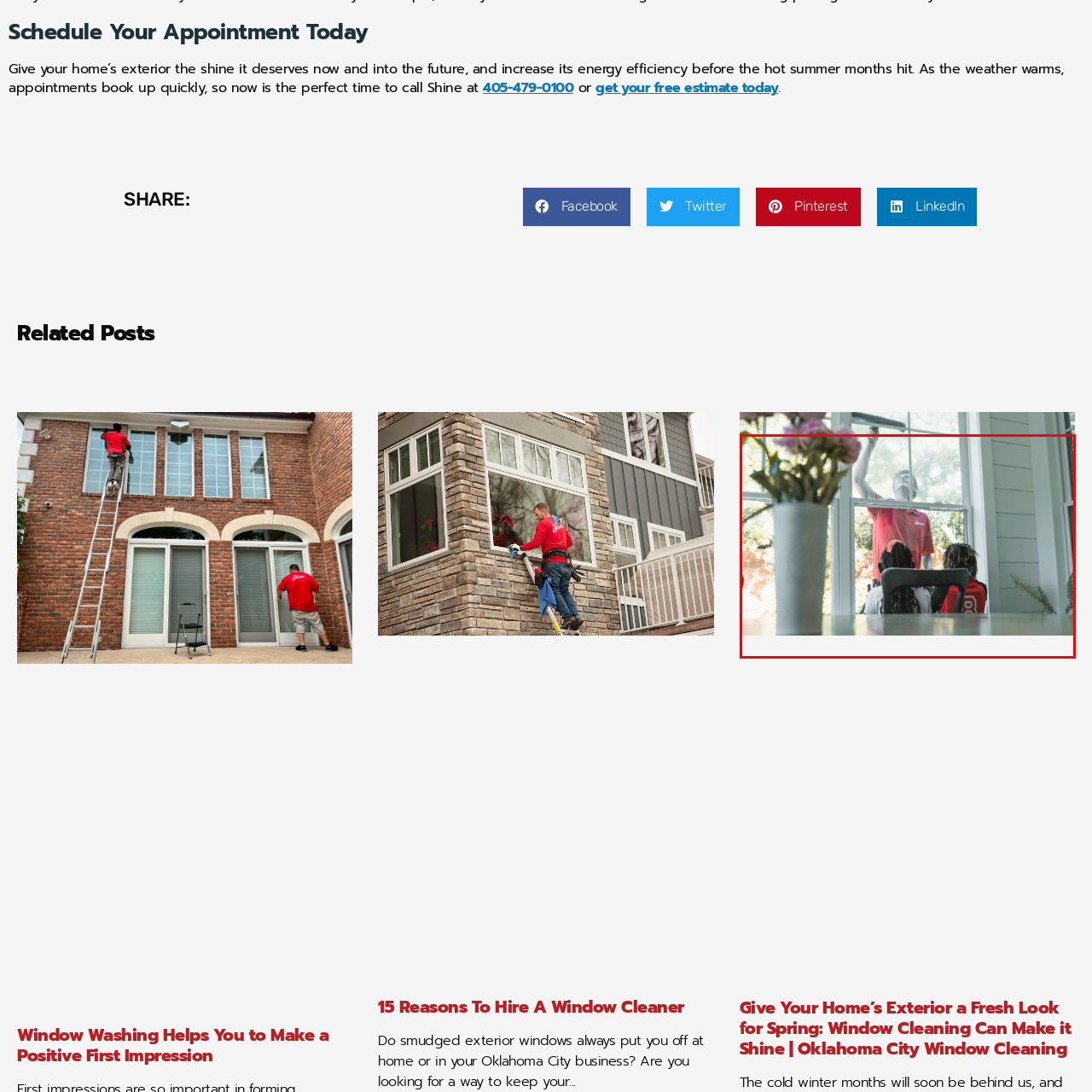Identify the subject within the red bounding box and respond to the following question in a single word or phrase:
What are the children doing?

Observing the process